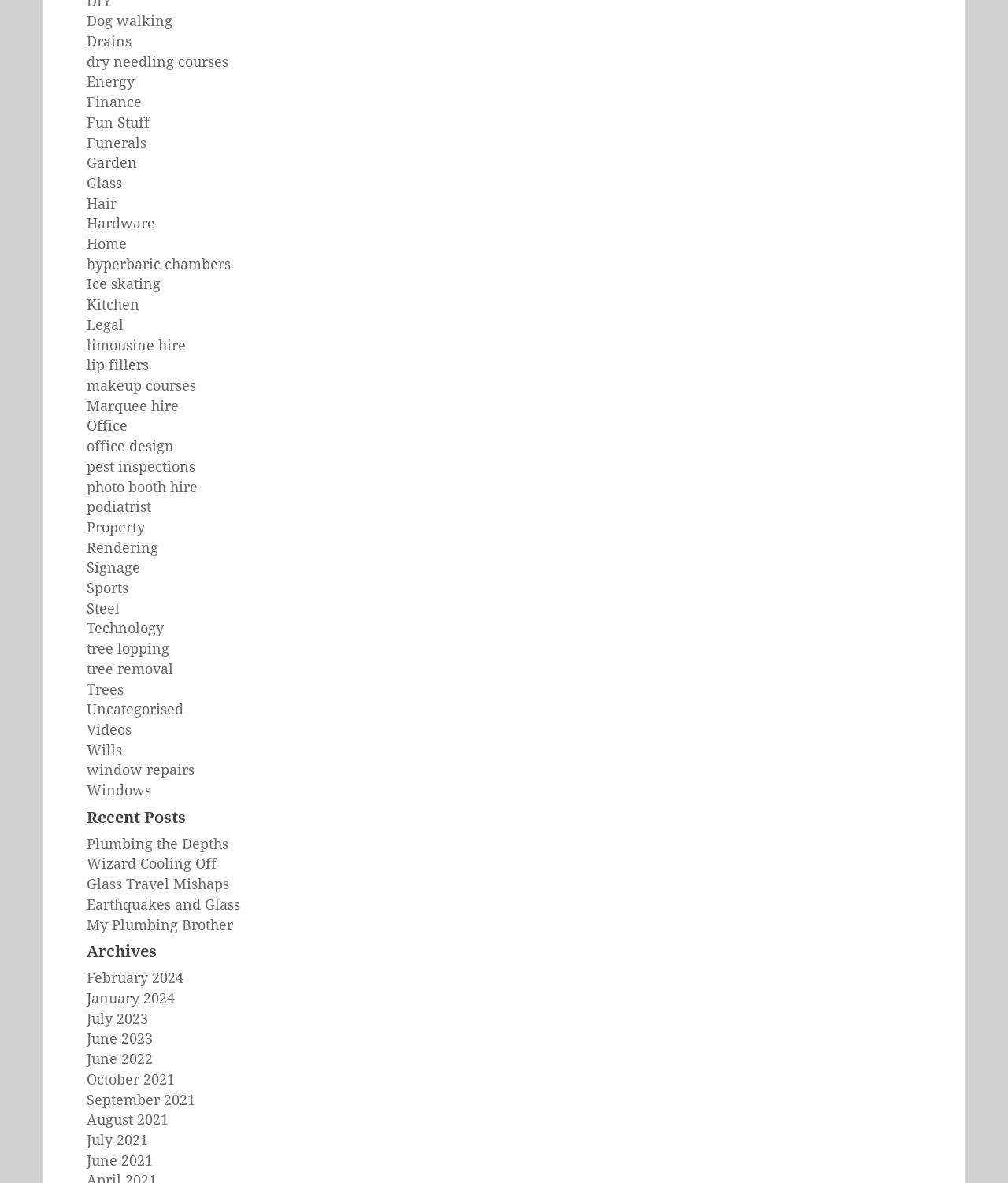How many months are listed in 'Archives' for the year 2021?
Answer with a single word or phrase by referring to the visual content.

4